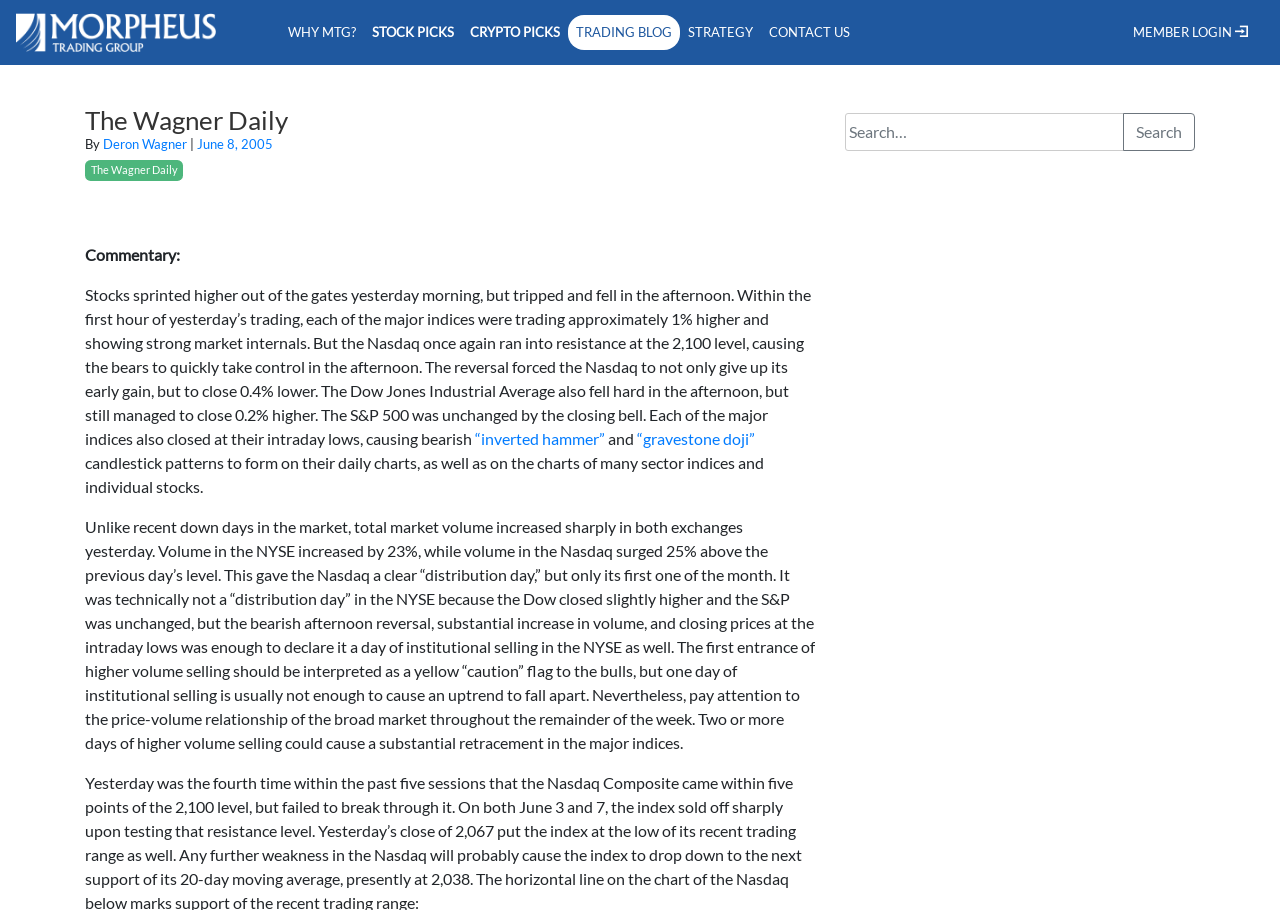Based on the element description "Search", predict the bounding box coordinates of the UI element.

[0.877, 0.124, 0.934, 0.166]